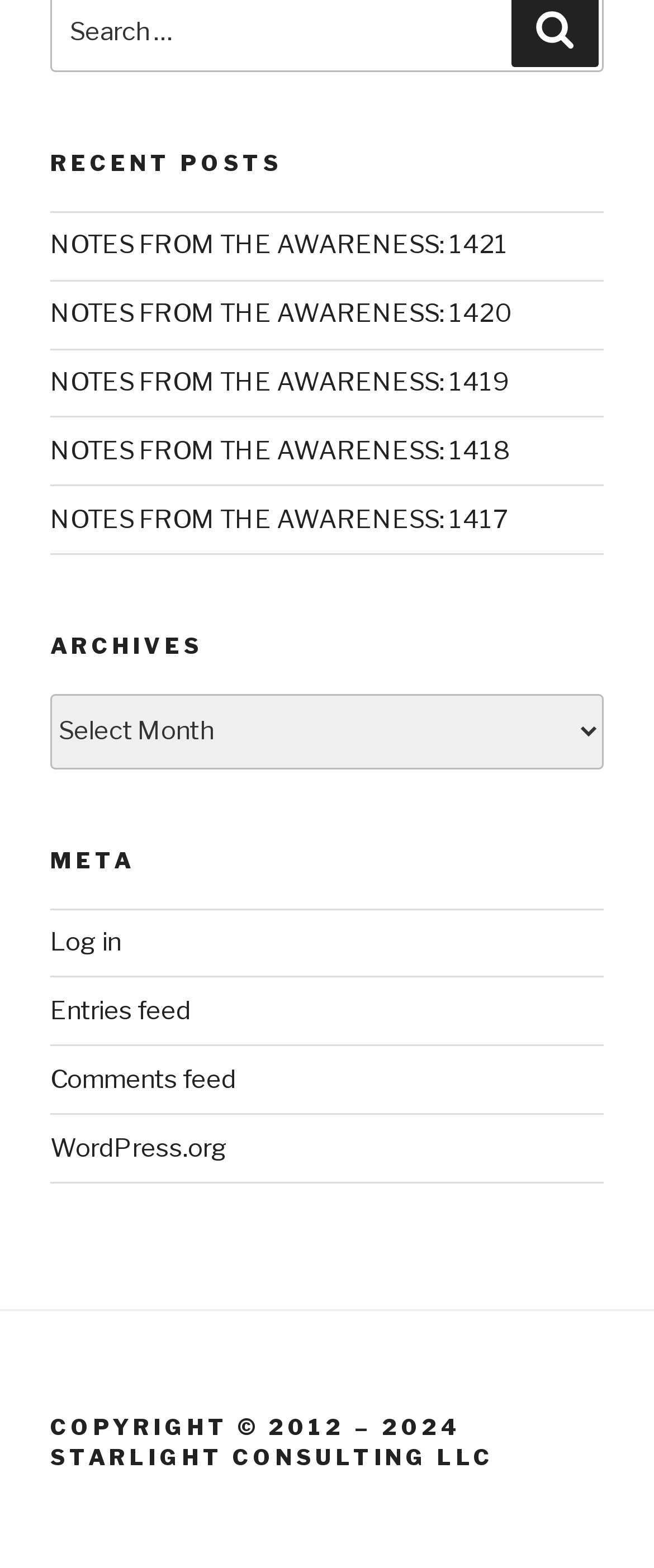Indicate the bounding box coordinates of the element that must be clicked to execute the instruction: "view notes from the awareness 1421". The coordinates should be given as four float numbers between 0 and 1, i.e., [left, top, right, bottom].

[0.077, 0.147, 0.777, 0.166]